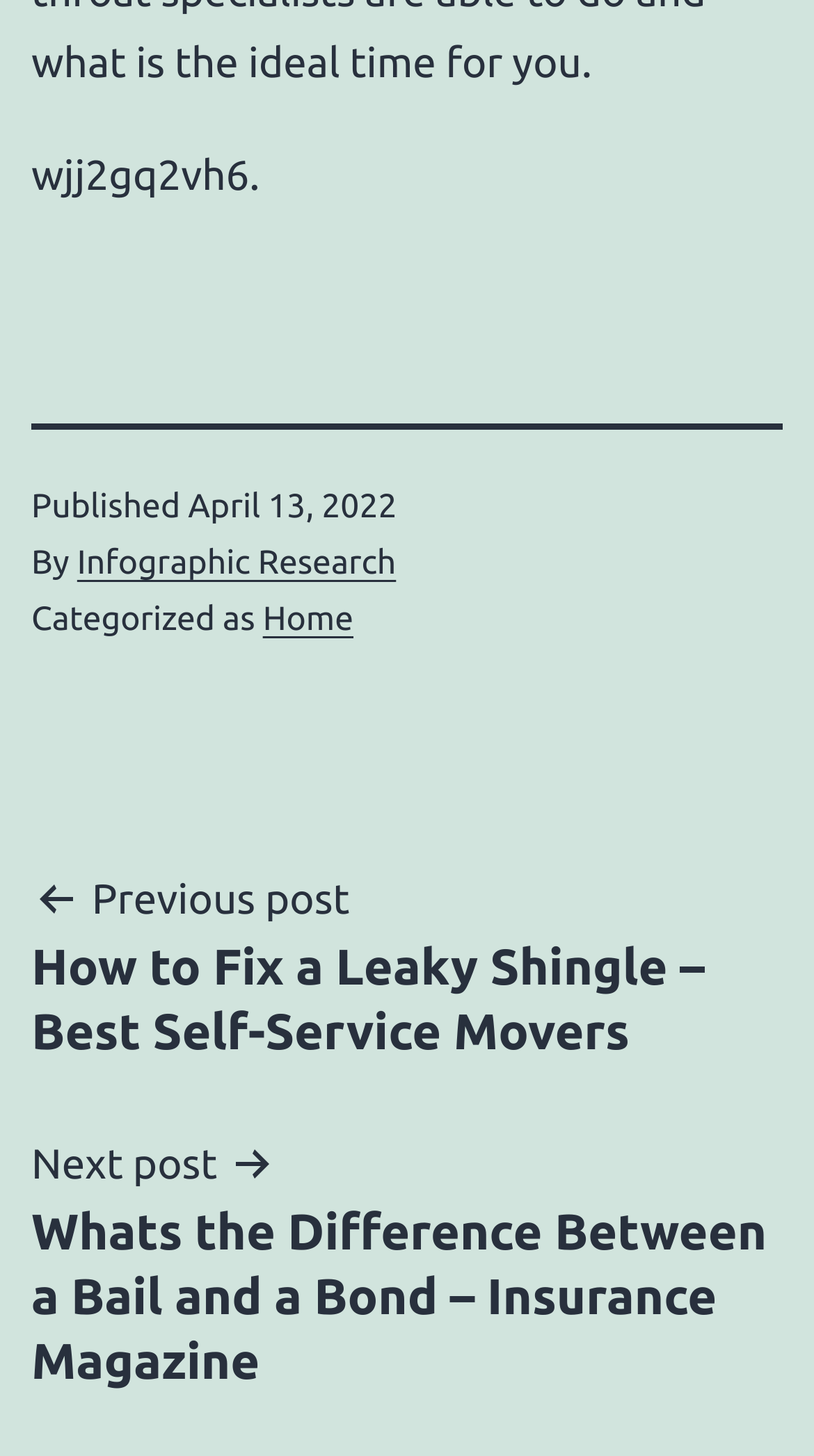Who is the author of the post?
Please provide a single word or phrase in response based on the screenshot.

Infographic Research